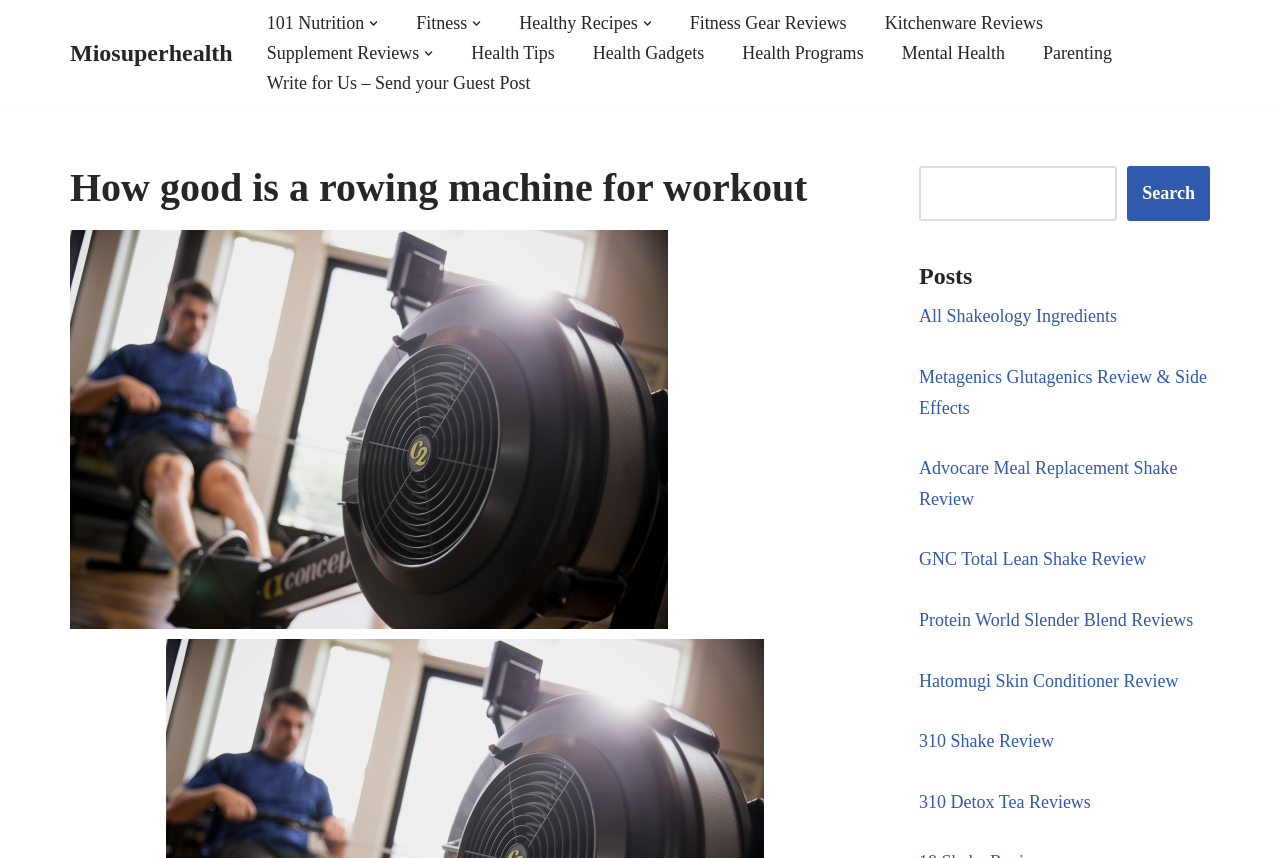Determine the bounding box coordinates of the clickable element to complete this instruction: "Click on the '101 Nutrition' link". Provide the coordinates in the format of four float numbers between 0 and 1, [left, top, right, bottom].

[0.208, 0.009, 0.285, 0.044]